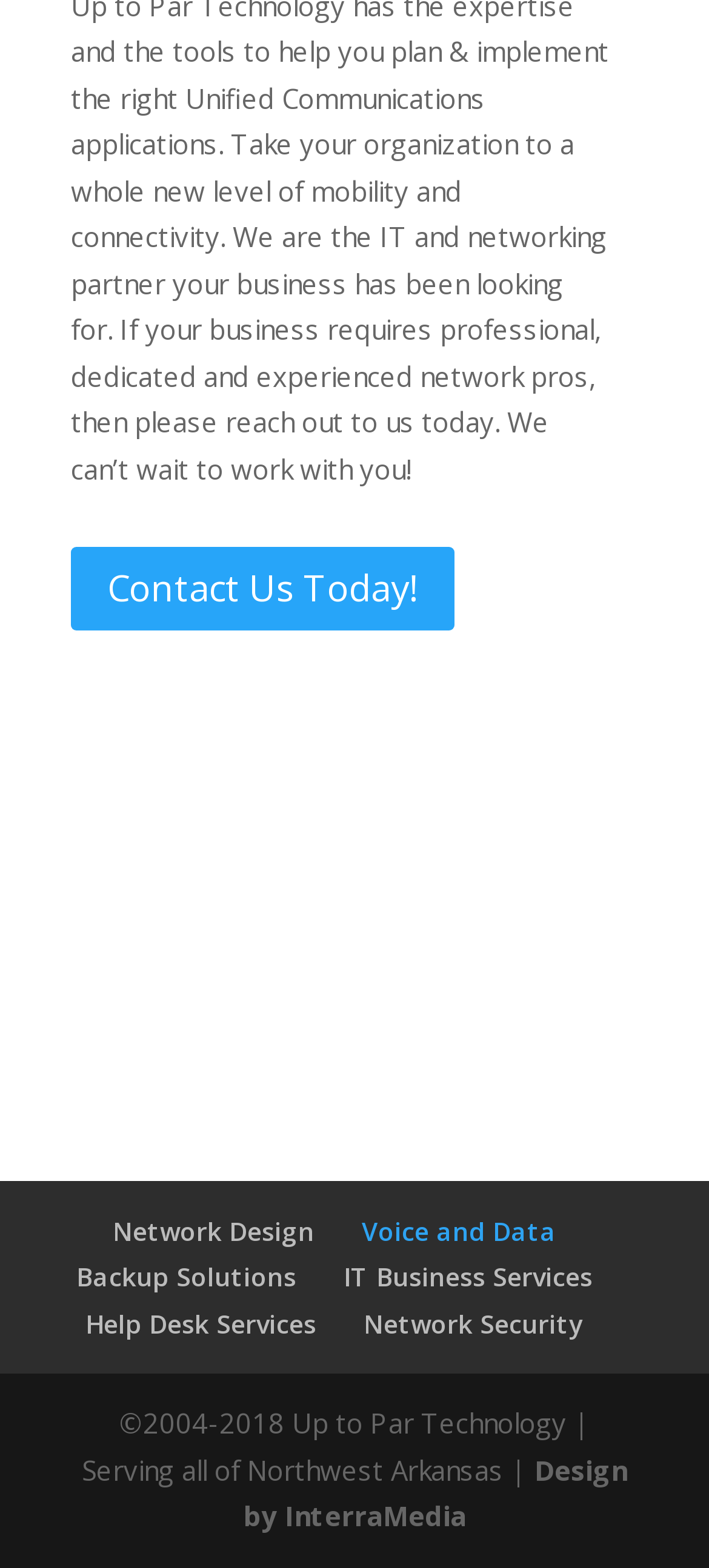Calculate the bounding box coordinates of the UI element given the description: "Help Desk Services".

[0.121, 0.833, 0.446, 0.855]